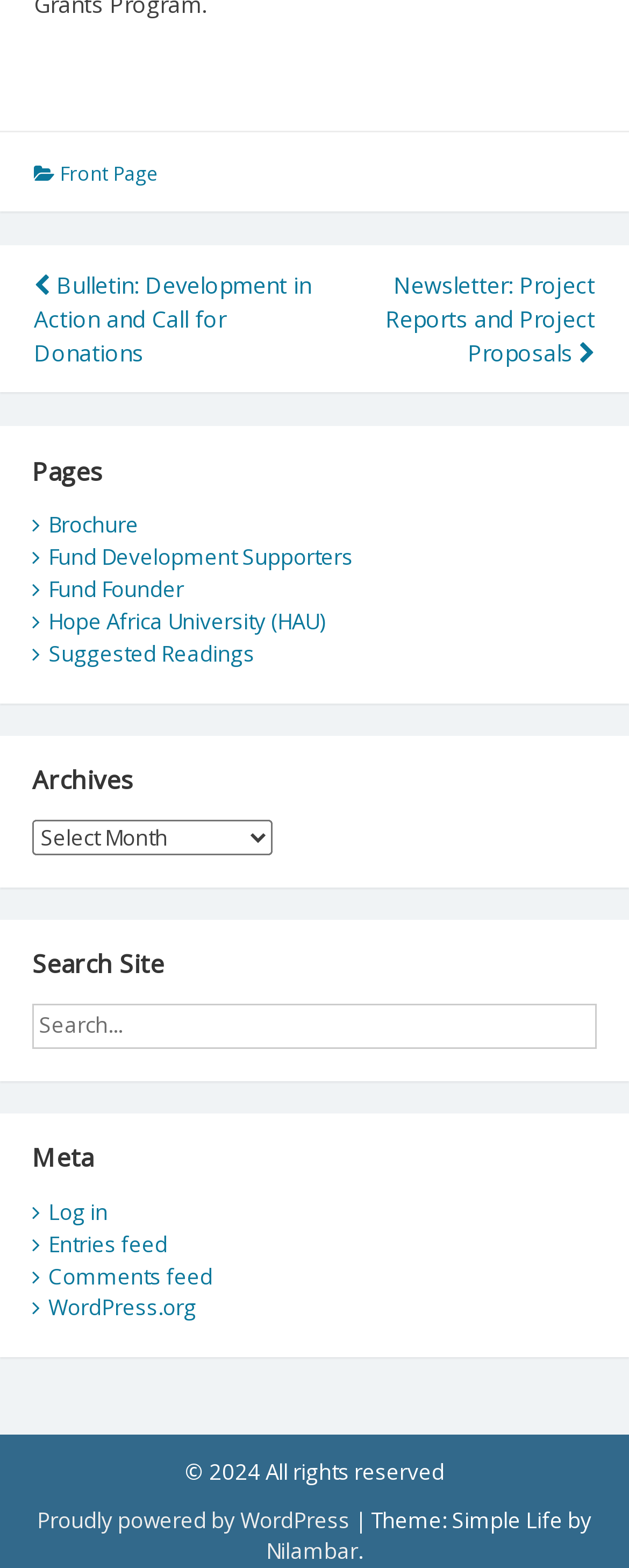Predict the bounding box of the UI element based on the description: "Nilambar". The coordinates should be four float numbers between 0 and 1, formatted as [left, top, right, bottom].

[0.423, 0.98, 0.569, 0.999]